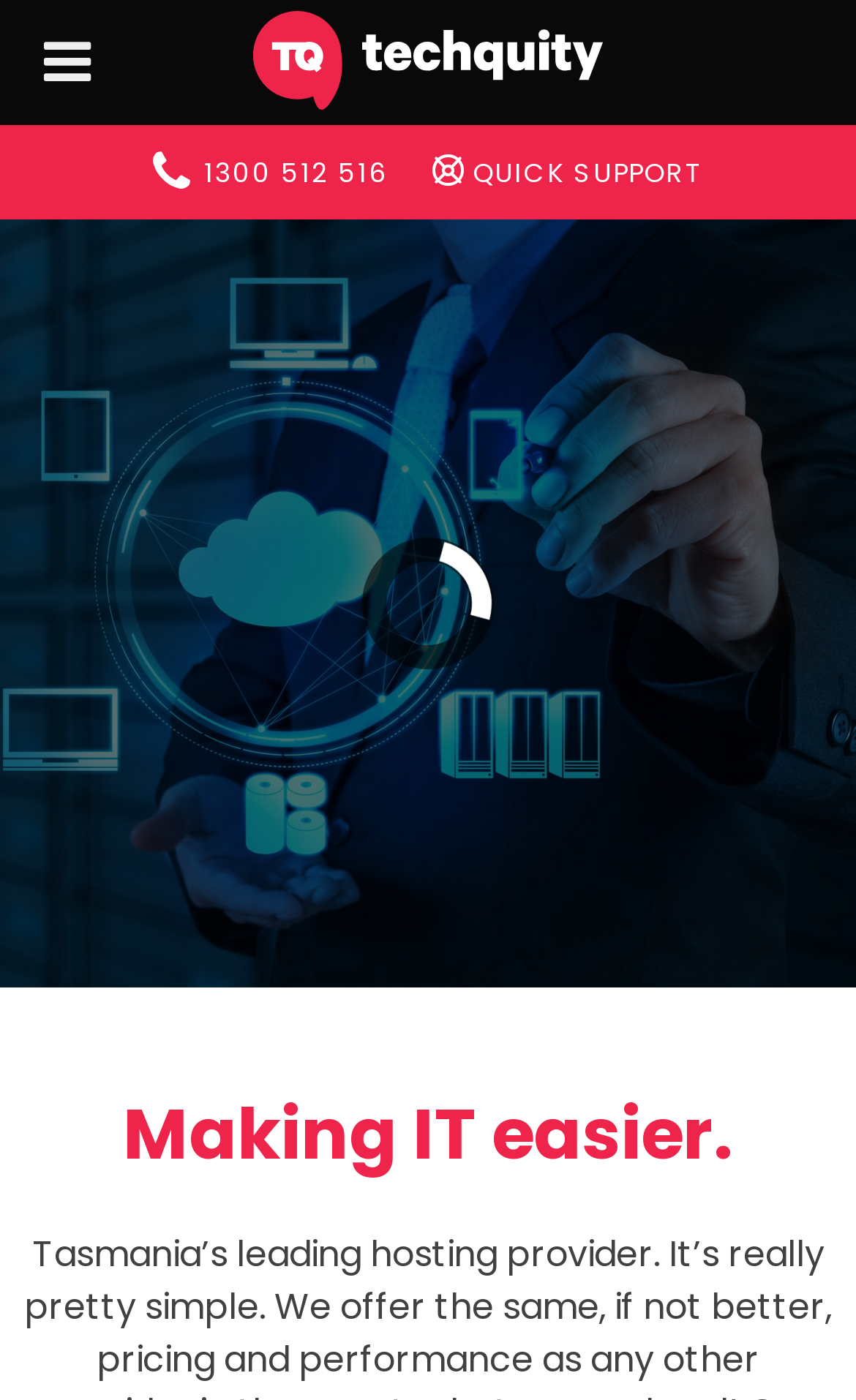What is the main title displayed on this webpage?

Making IT easier.